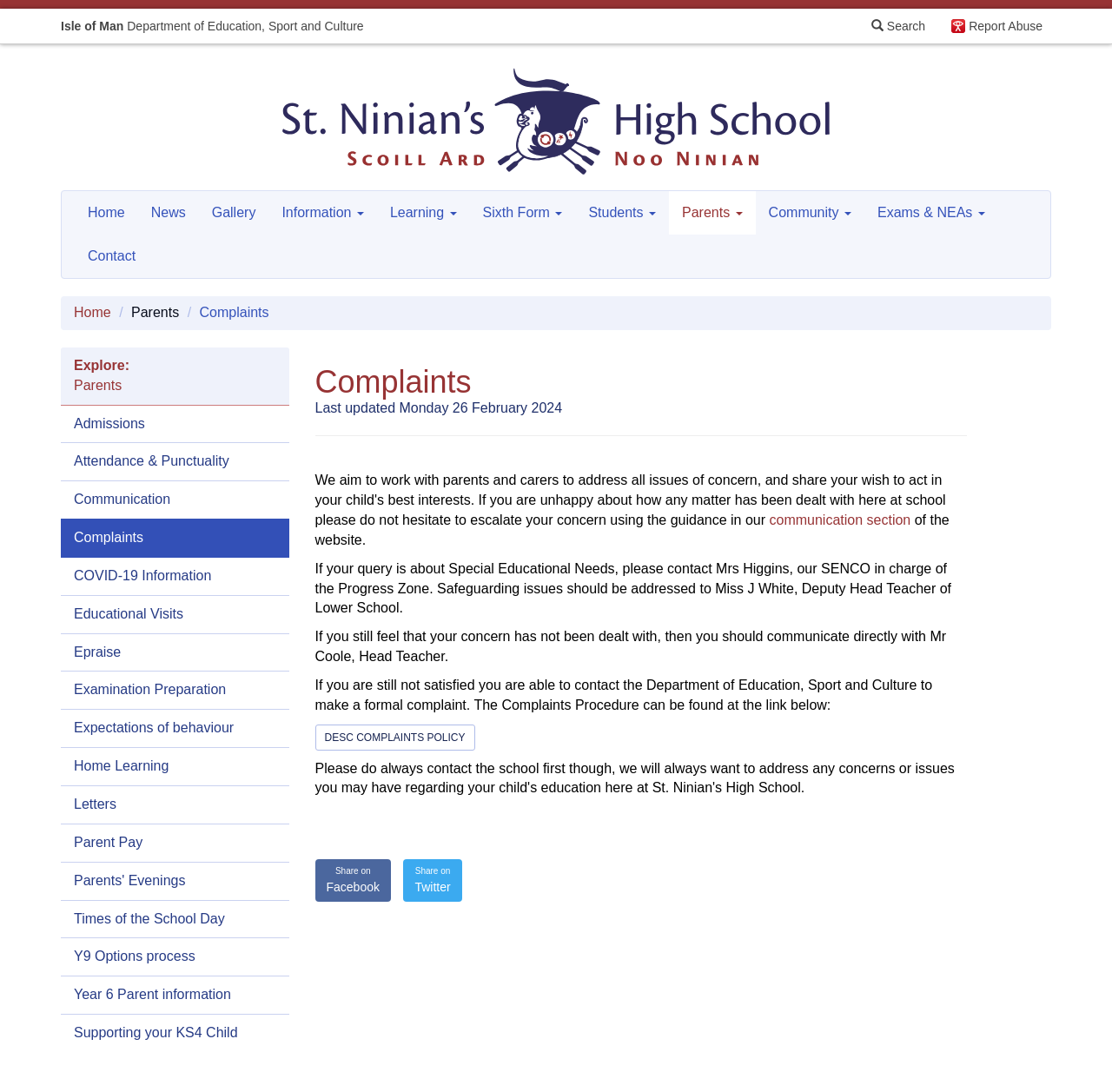Who should be contacted for Special Educational Needs?
Look at the image and answer the question using a single word or phrase.

Mrs Higgins